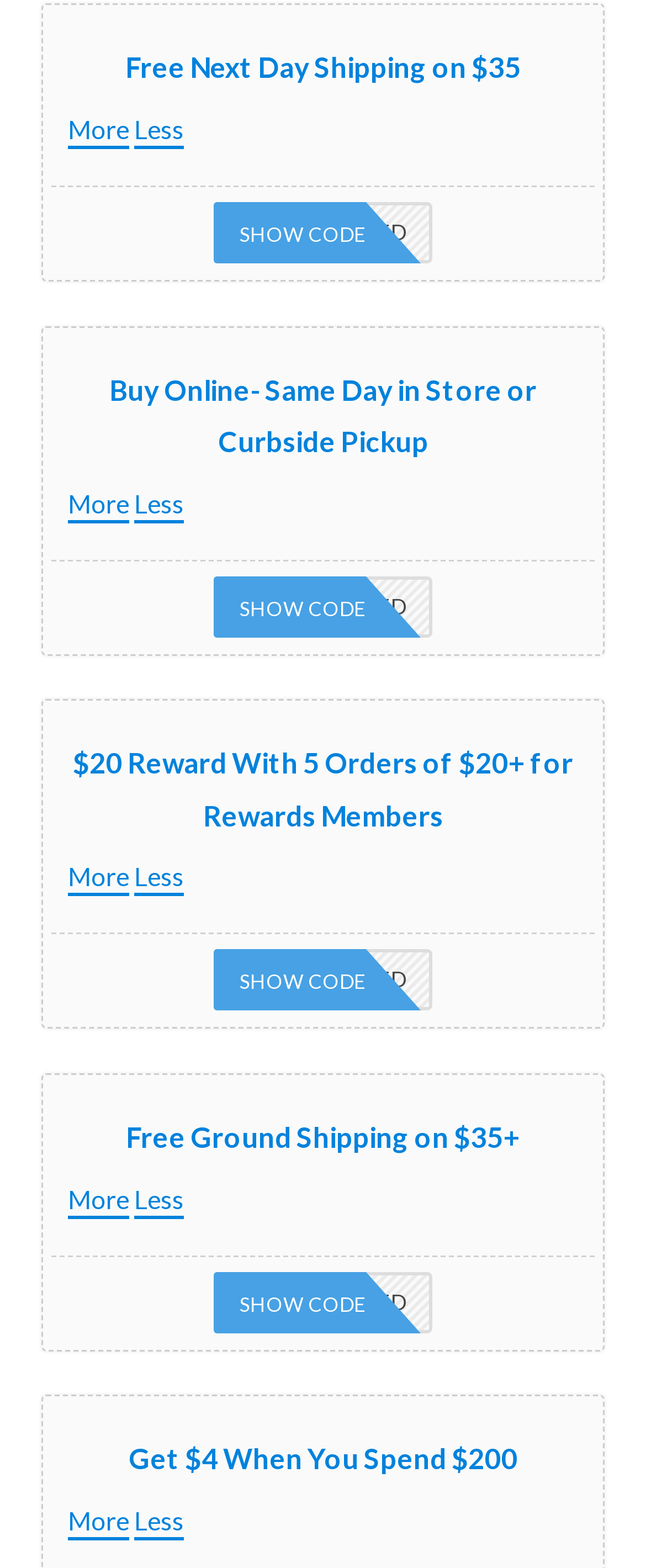Show me the bounding box coordinates of the clickable region to achieve the task as per the instruction: "Show more shipping options".

[0.105, 0.073, 0.2, 0.092]